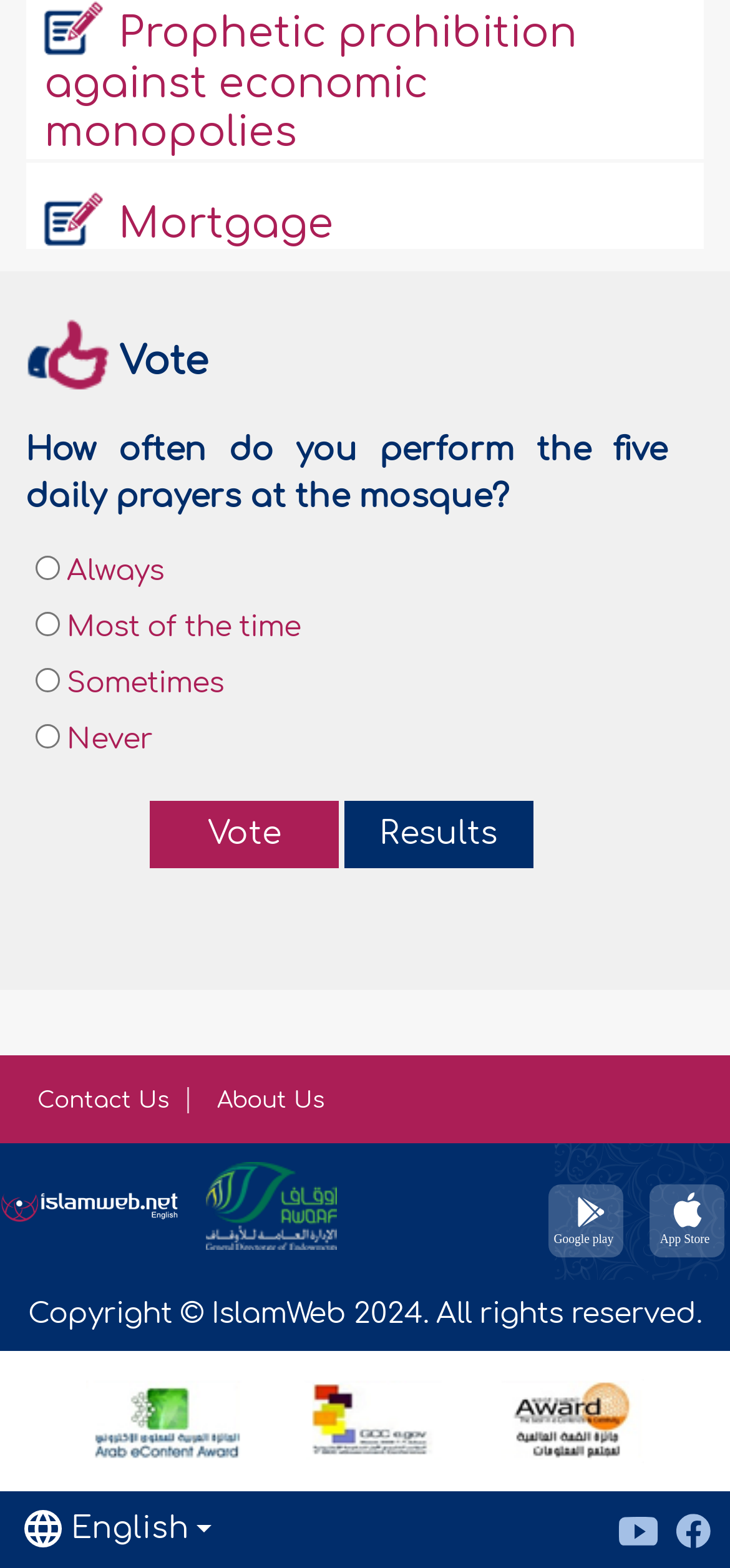What is the first option for daily prayers?
Provide a well-explained and detailed answer to the question.

I looked at the radio buttons under the heading 'How often do you perform the five daily prayers at the mosque?' and found that the first option is 'Always'.